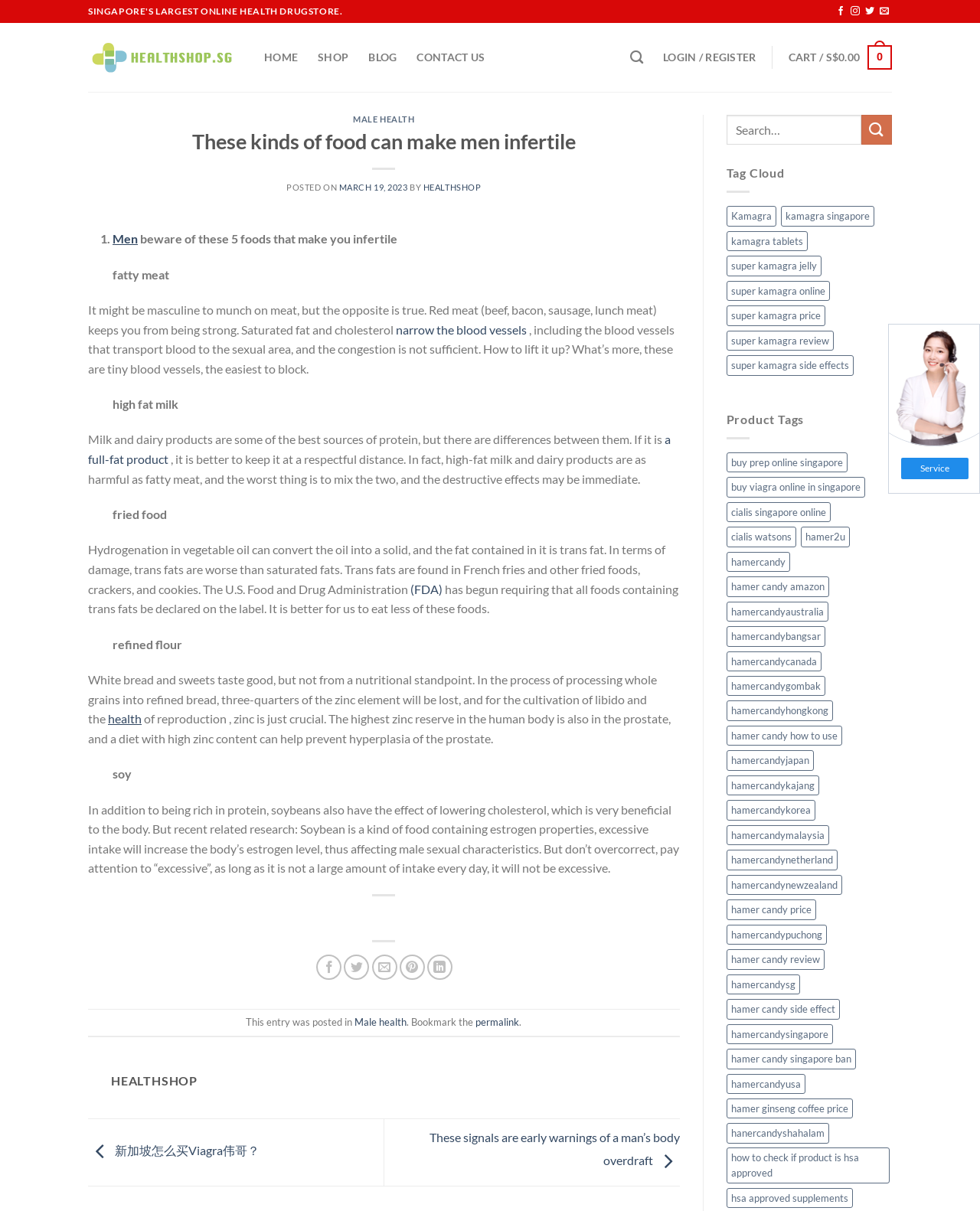What is the link to share the article on Facebook?
Please give a detailed and elaborate answer to the question.

I found the link to share the article on Facebook by looking at the social media links at the bottom of the article, and the link with the text 'Share on Facebook'.